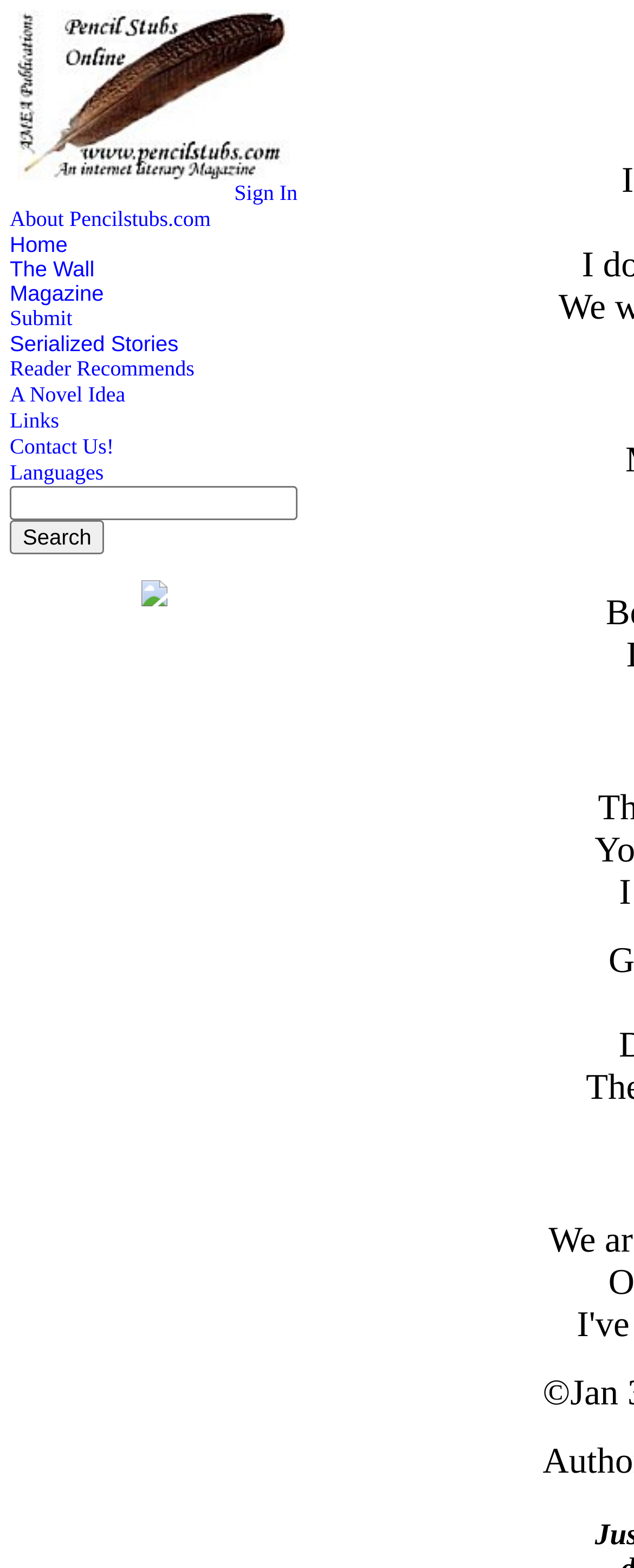Please locate the clickable area by providing the bounding box coordinates to follow this instruction: "Visit the home page".

[0.015, 0.148, 0.107, 0.164]